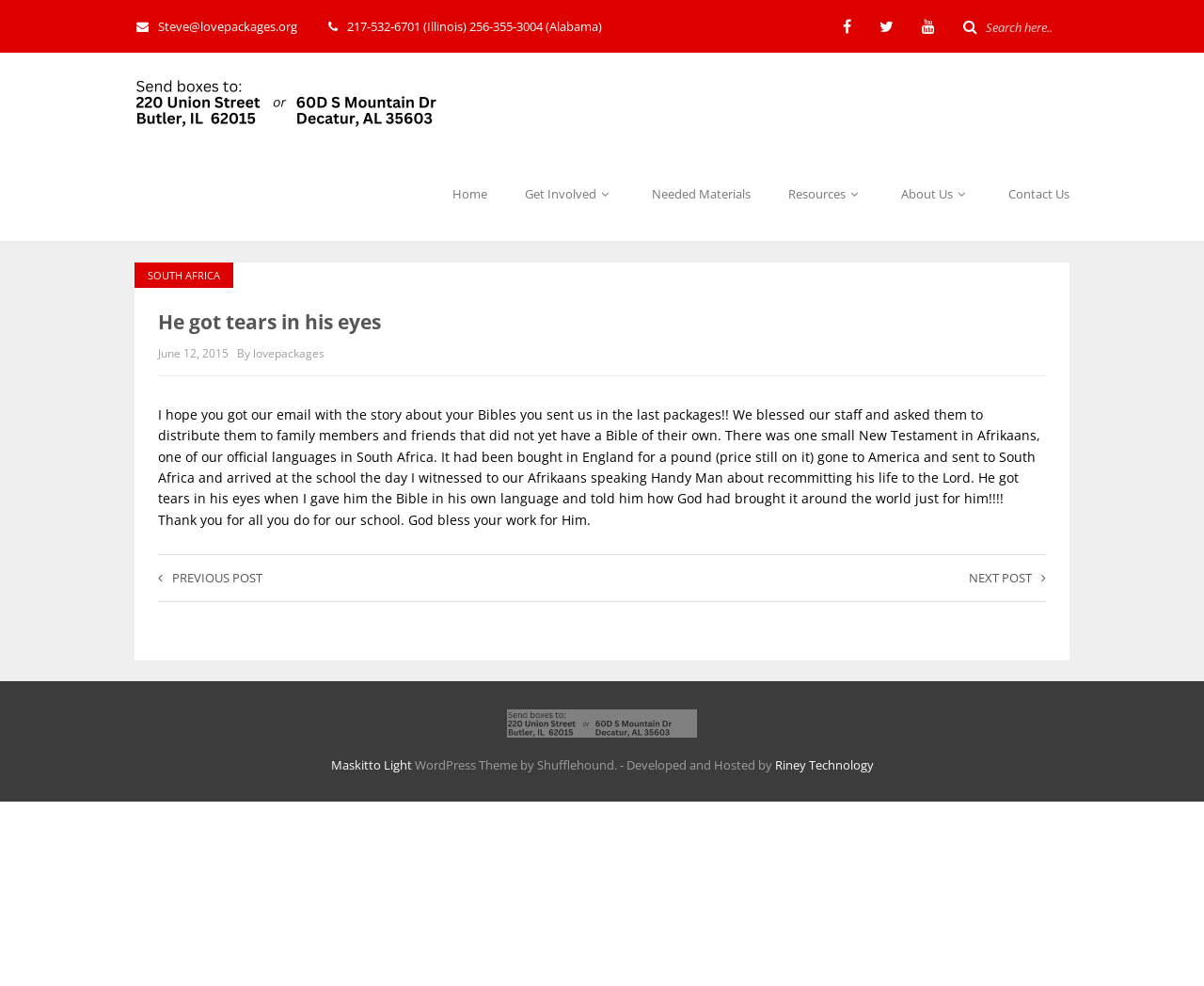Provide a thorough and detailed response to the question by examining the image: 
What is the phone number for Illinois?

I found the phone number for Illinois by looking at the StaticText element with the text '217-532-6701 (Illinois) 256-355-3004 (Alabama)' which is located at the top of the webpage.